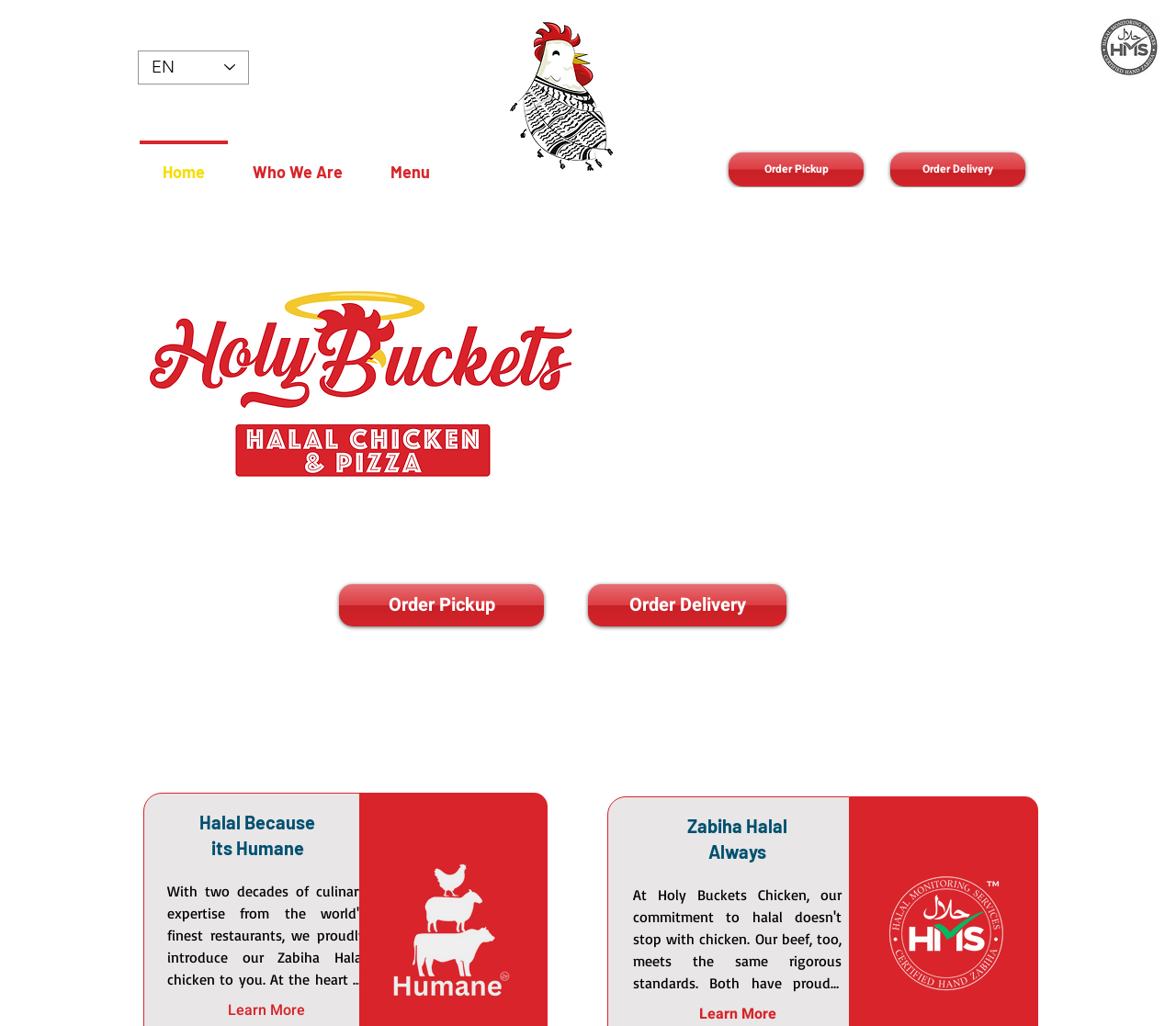Please reply with a single word or brief phrase to the question: 
What is the logo of Holy Buckets Halal Chicken & Pizza?

holybuckets_HalalChicken&Pizza_logo